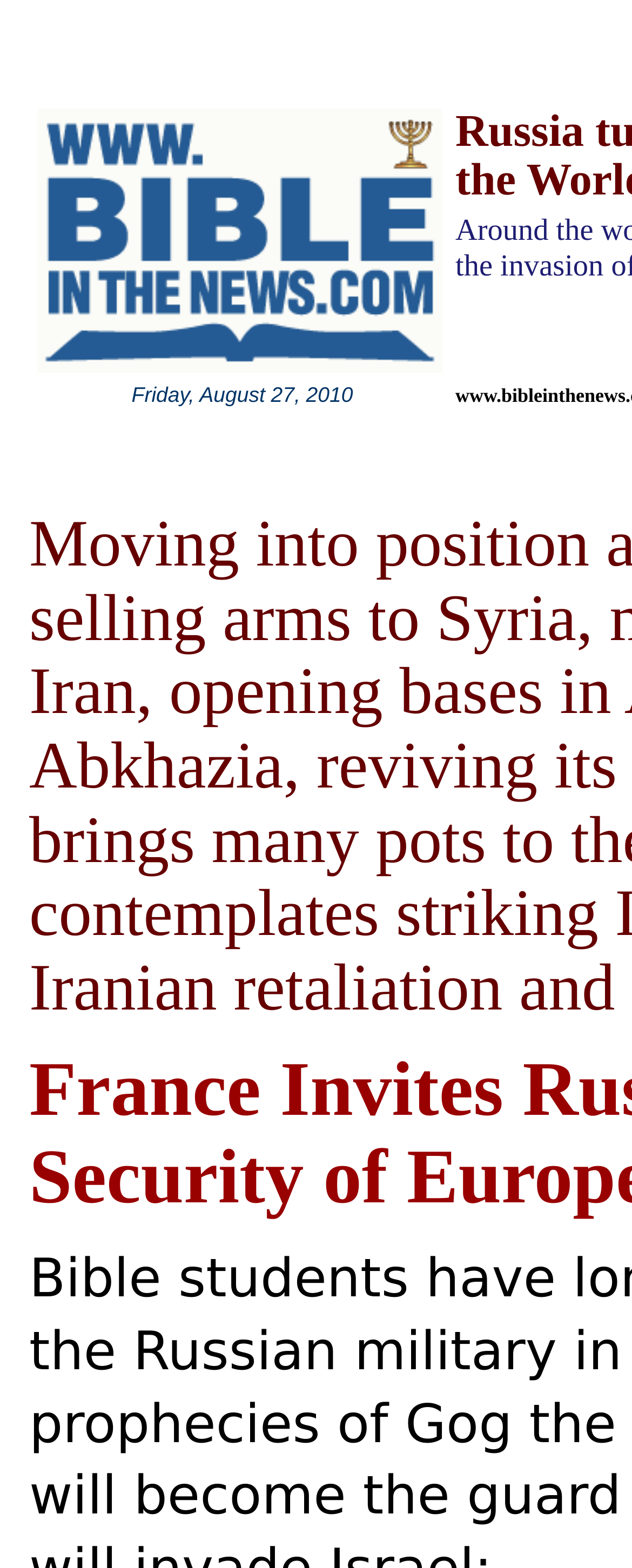Identify and provide the text of the main header on the webpage.

France Invites Russia to be Involved in the Security of Europe